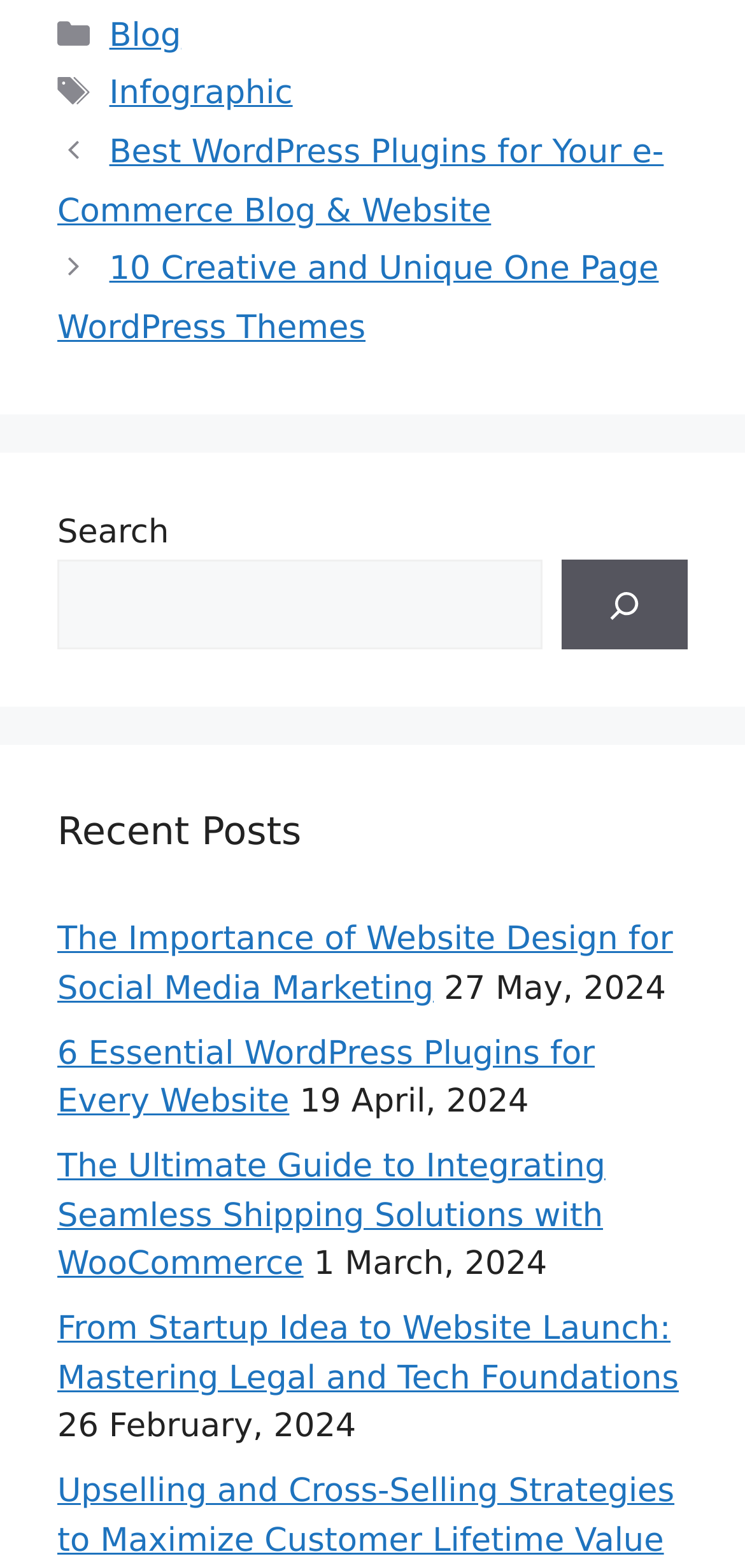Please identify the bounding box coordinates of where to click in order to follow the instruction: "Read the infographic".

[0.147, 0.048, 0.393, 0.072]